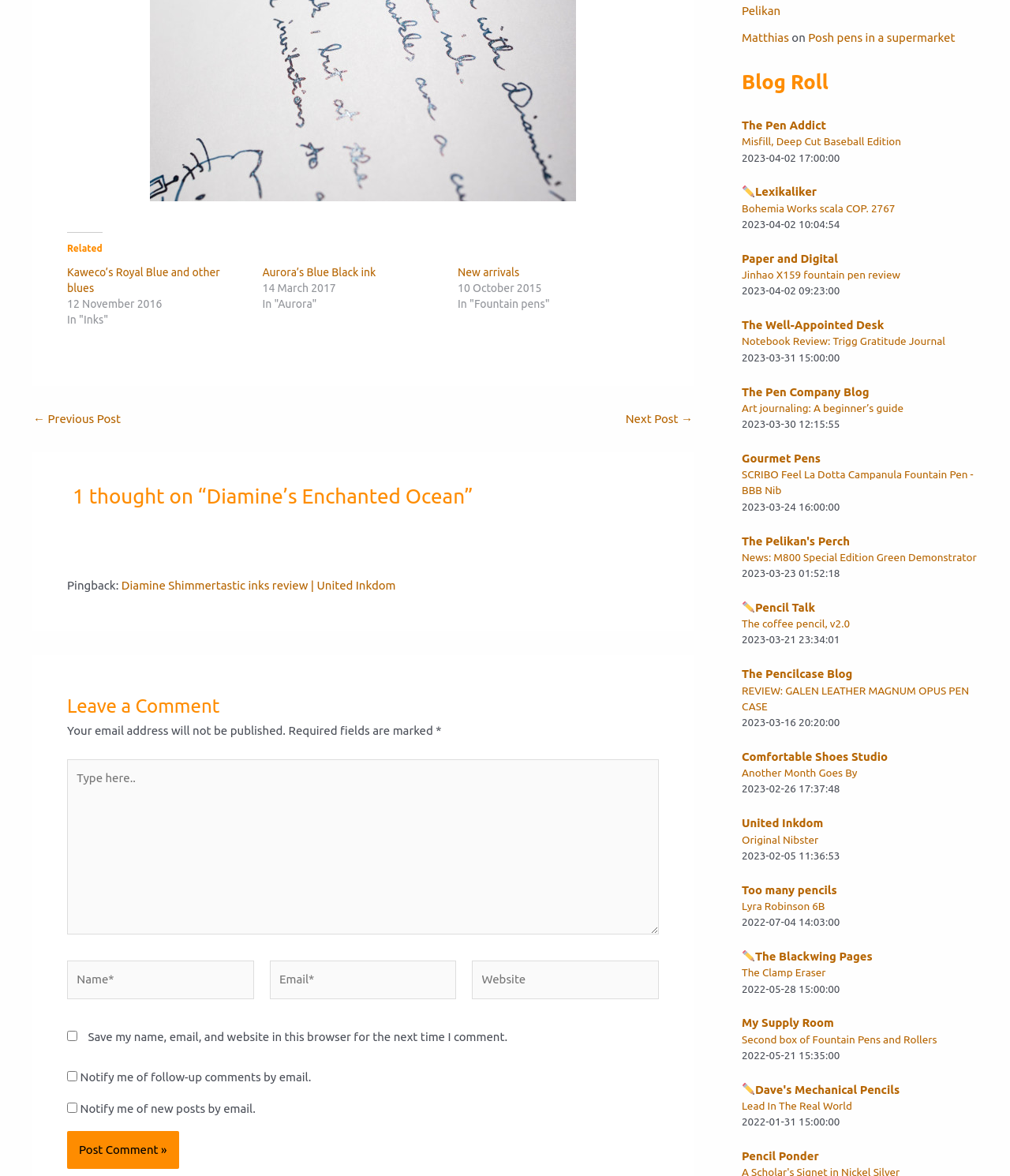Show the bounding box coordinates for the HTML element as described: "️Lexikaliker".

[0.734, 0.157, 0.809, 0.169]